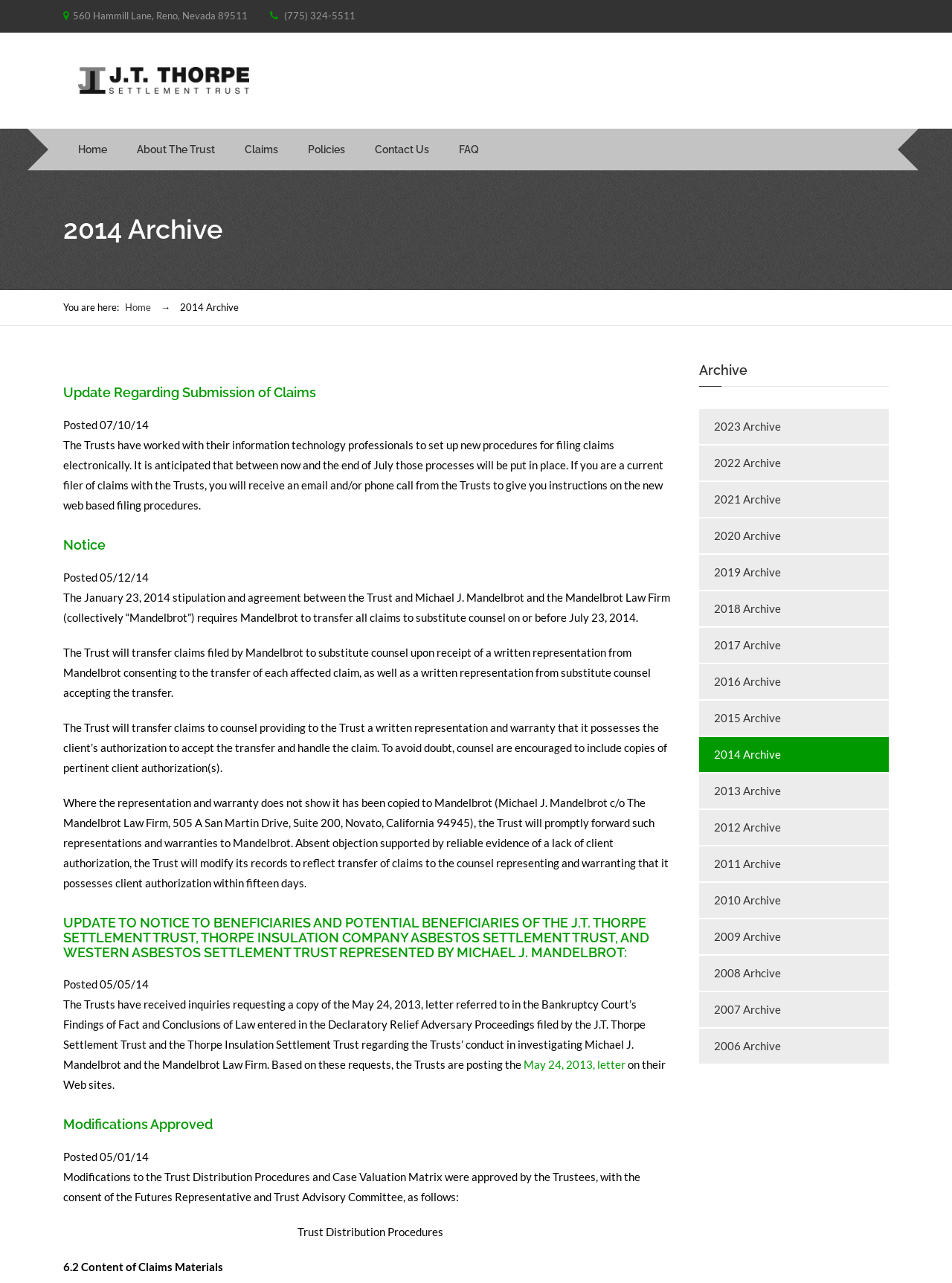What is the phone number of J. T. Thorpe Settlement Trust?
Give a comprehensive and detailed explanation for the question.

I found the phone number by looking at the static text element at the top of the page, which contains the phone number '(775) 324-5511'.